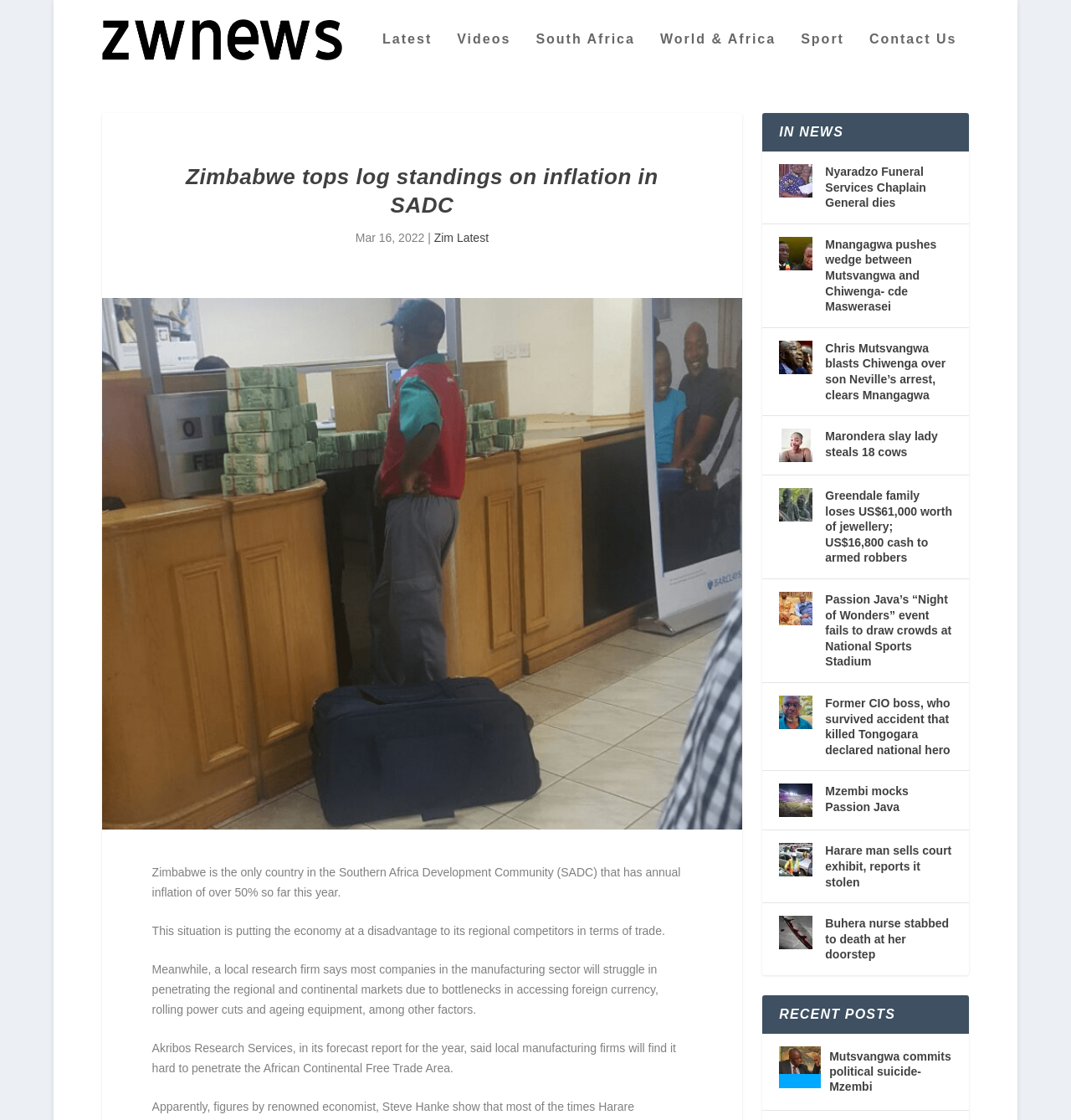Using the given description, provide the bounding box coordinates formatted as (top-left x, top-left y, bottom-right x, bottom-right y), with all values being floating point numbers between 0 and 1. Description: name="EMAIL" placeholder="Email"

None